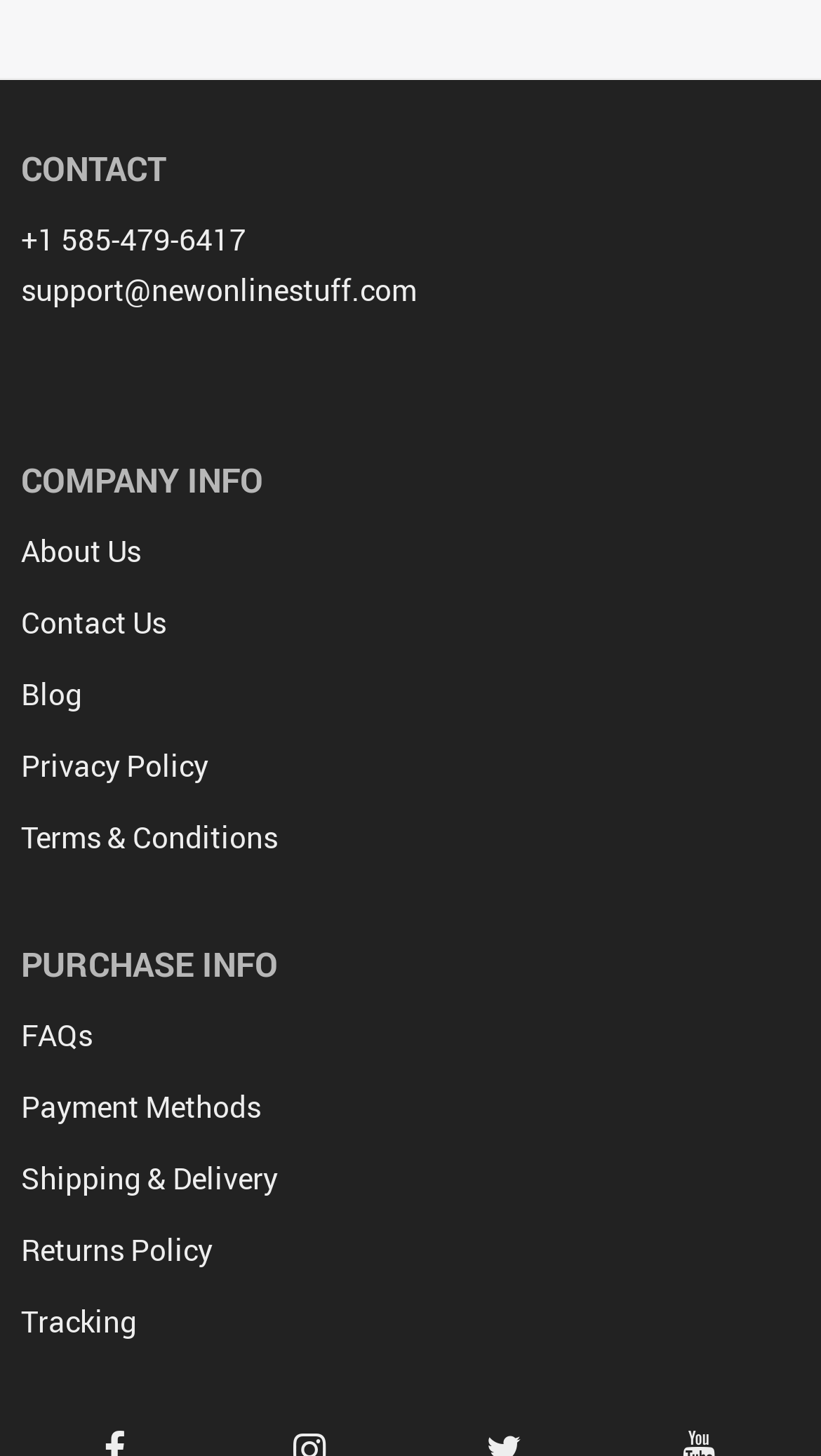Please analyze the image and provide a thorough answer to the question:
What is the email address for support?

I found the email address by looking at the link element with the text 'support@newonlinestuff.com' which is located under the 'CONTACT' heading.